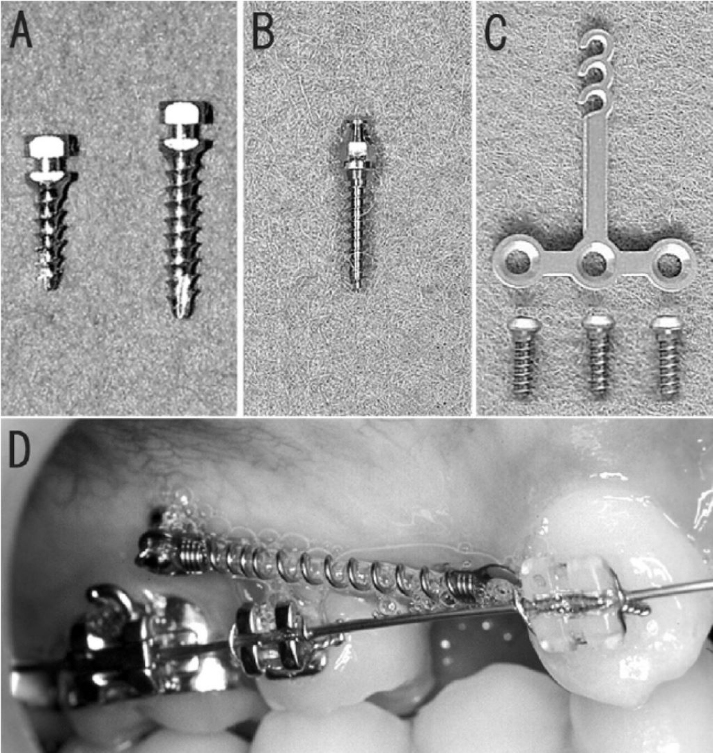What is the primary focus of Section B?
Provide a detailed answer to the question using information from the image.

Section B depicts a single titanium screw, and its primary focus is on the finer details of the screw, which suggests that it provides a closer look at the screw's design and structure.